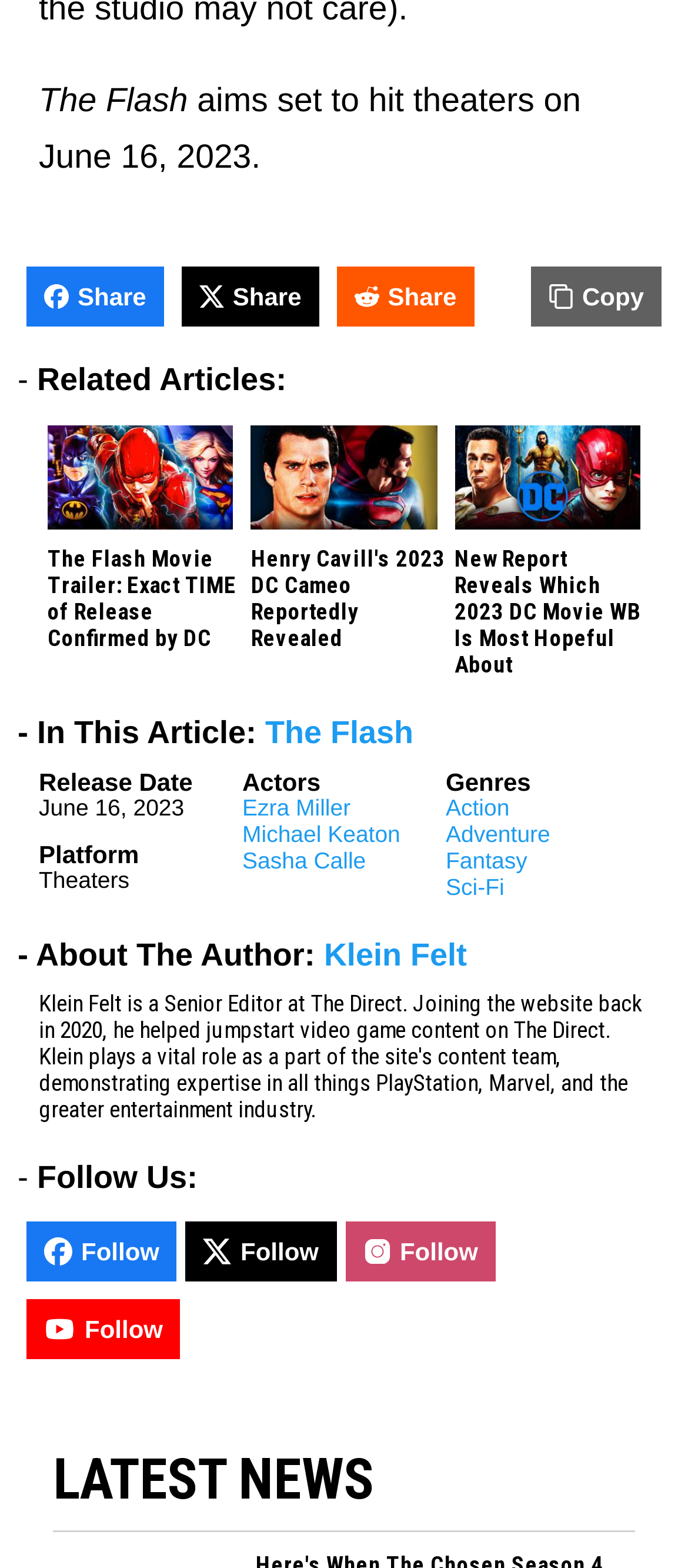Can you find the bounding box coordinates of the area I should click to execute the following instruction: "View Gym Membership Prices"?

None